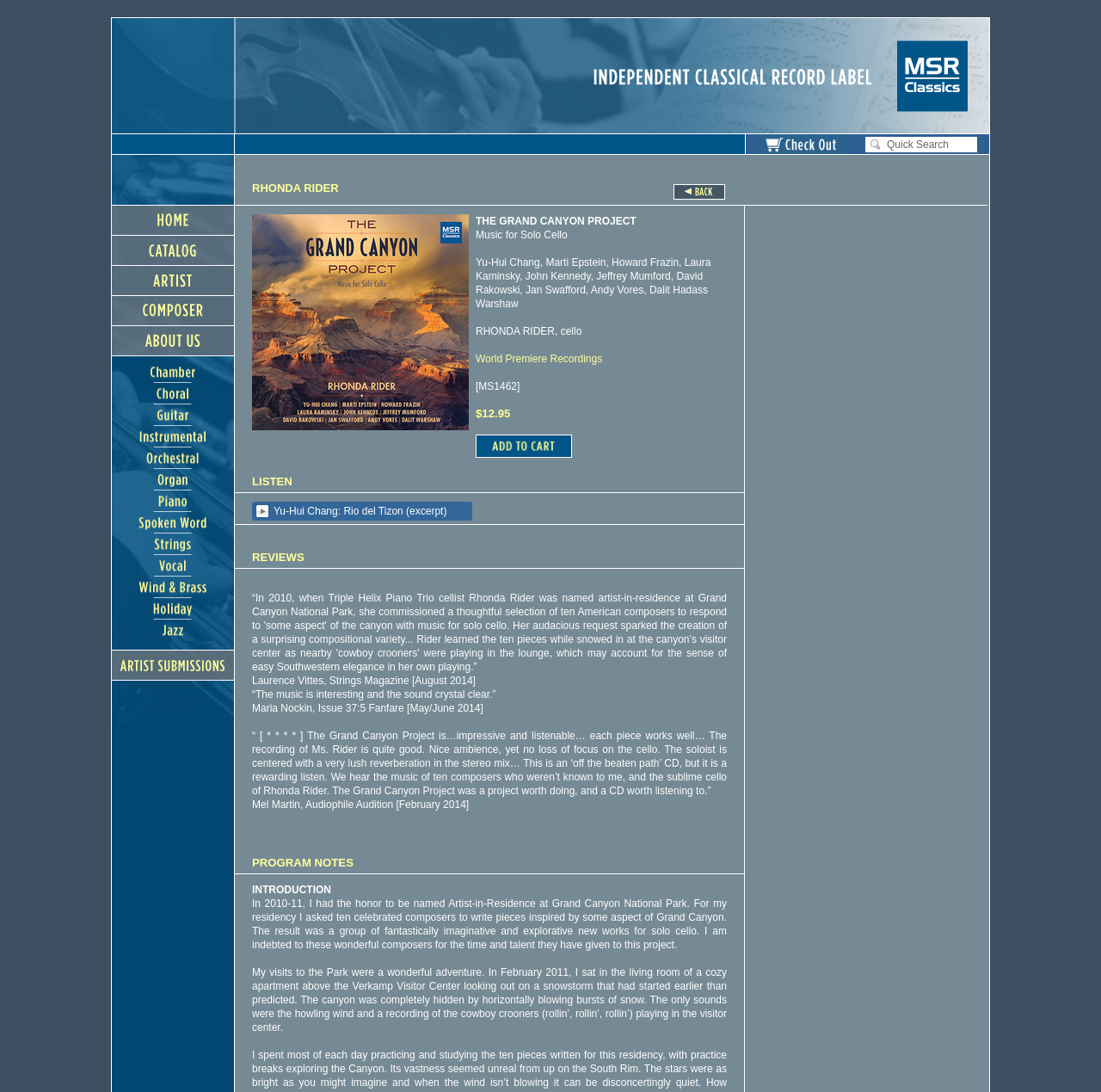Predict the bounding box coordinates of the UI element that matches this description: "name="catalog" title="Catalog"". The coordinates should be in the format [left, top, right, bottom] with each value between 0 and 1.

[0.102, 0.234, 0.212, 0.245]